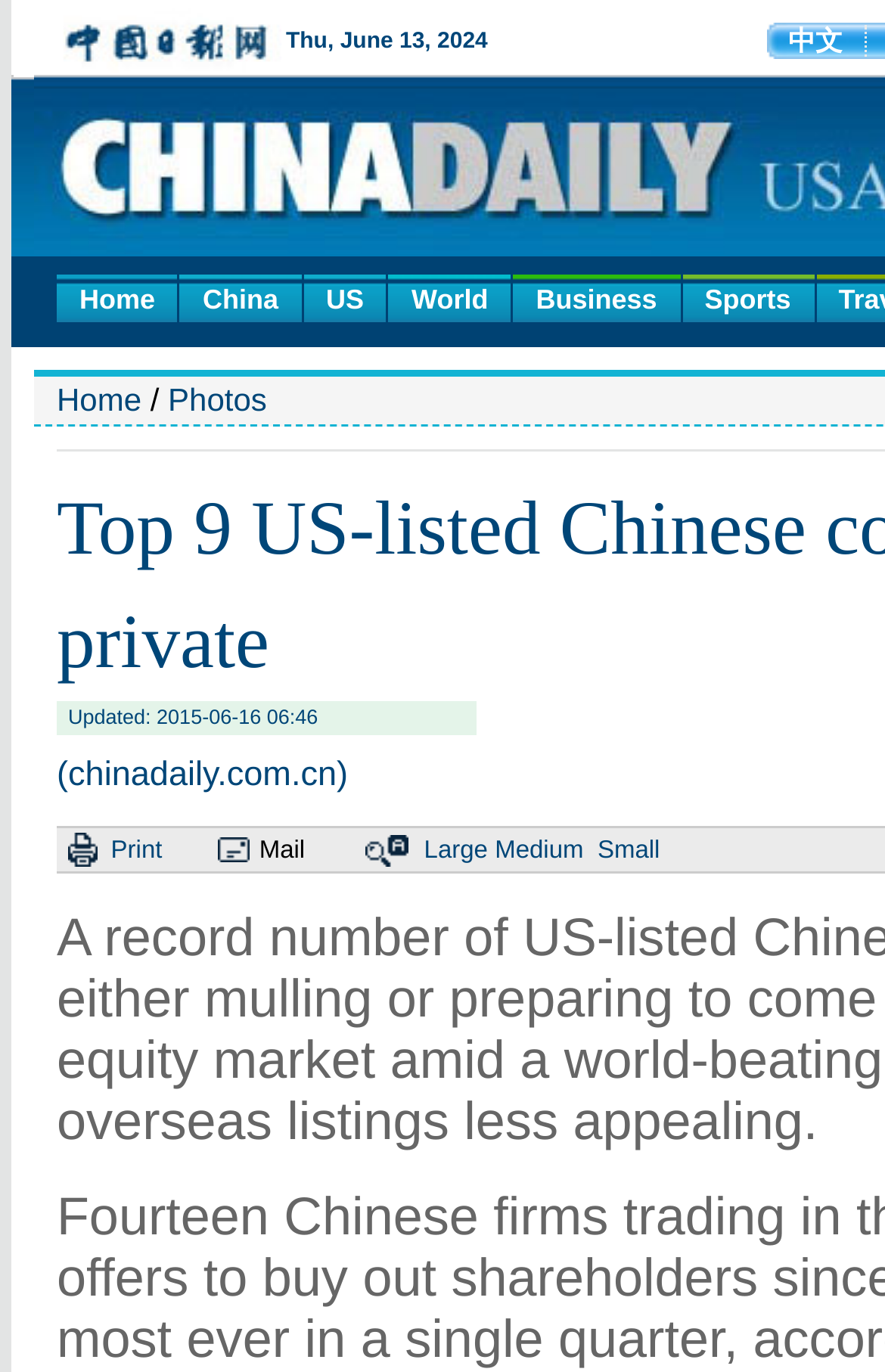Provide a thorough description of the webpage you see.

The webpage appears to be a news article page from China Daily, a Chinese news organization. At the top, there are six navigation links: "Home", "China", "US", "World", "Business", and "Sports", which are evenly spaced and aligned horizontally. Below these links, there is a secondary navigation bar with a "Home" link, a separator, and a "Photos" link.

The main content of the page is a news article with the title "Top 9 US-listed Chinese companies going private" and a subtitle "chinadaily.com.cn". The article's updated time is displayed as "Updated: 2015-06-16 06:46" in a smaller font size. 

To the right of the updated time, there are four layout table cells containing an image, a "Print" link, an image, and a "Mail" link, respectively. The images are likely icons for printing and mailing. Below these cells, there are three font size options: "Large", "Medium", and "Small".

The article's content is not explicitly described in the accessibility tree, but based on the meta description, it appears to discuss a record number of US-listed Chinese companies considering or preparing to delist and return to China, driven by the surging home equity market and a world-beating rally that has made overseas listings less appealing.